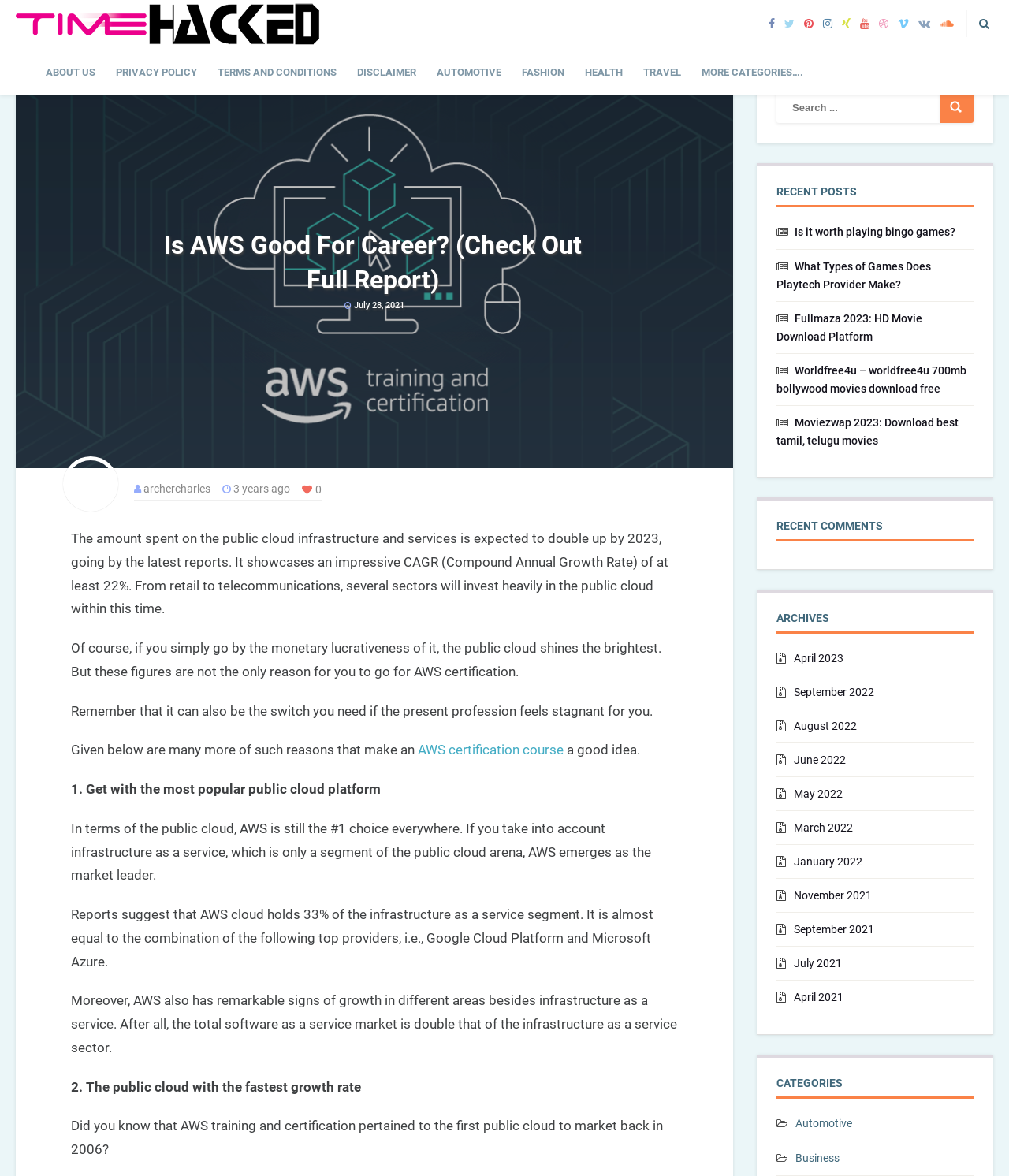What is the market share of AWS in the infrastructure as a service segment?
Refer to the image and give a detailed answer to the question.

According to the article, reports suggest that AWS cloud holds 33% of the infrastructure as a service segment, making it the market leader.